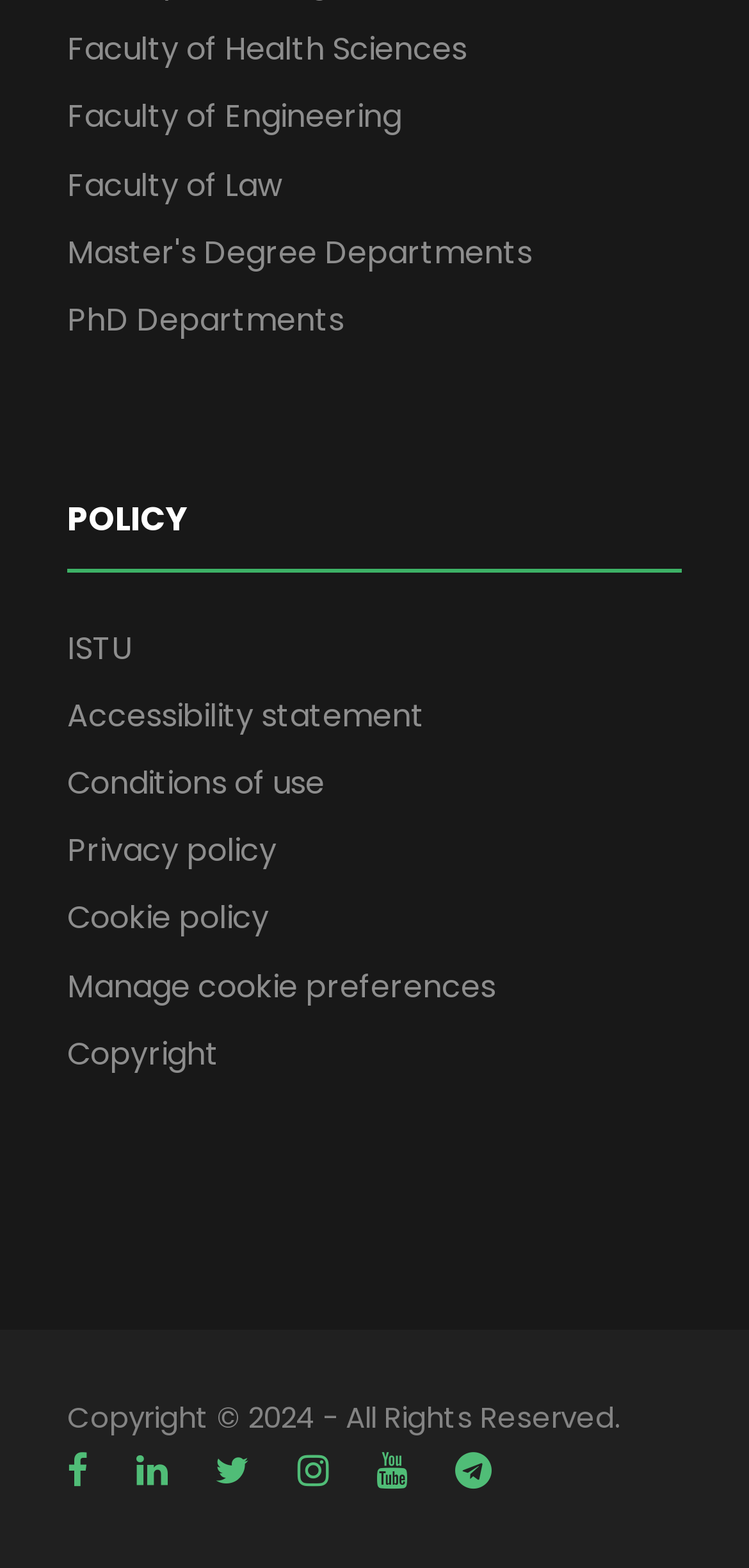Answer succinctly with a single word or phrase:
What is the copyright year?

2024